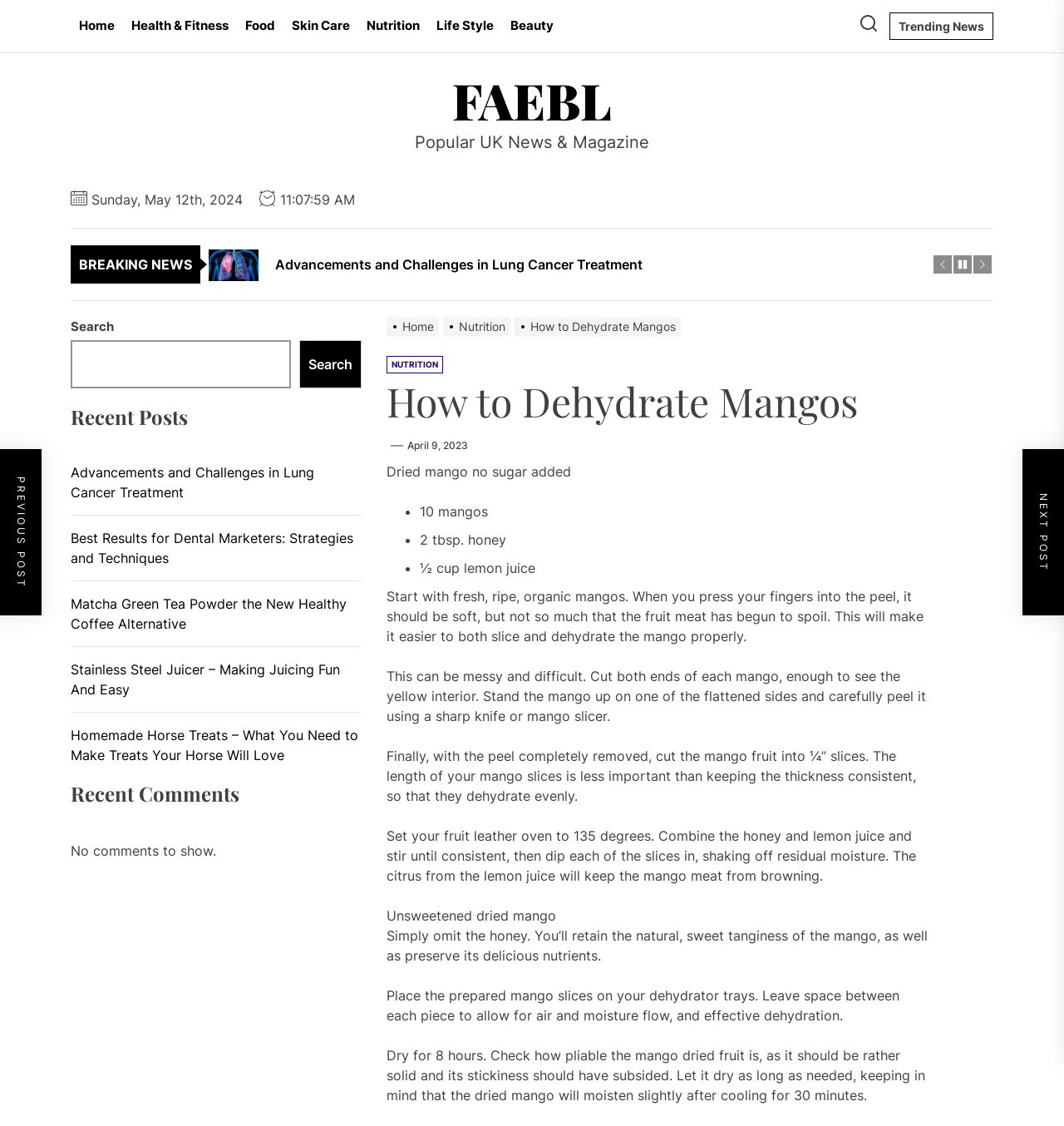Generate a comprehensive description of the webpage content.

This webpage is about dehydrating mangos, with a focus on providing a step-by-step guide on how to do it. At the top of the page, there is a navigation bar with links to different categories such as "Home", "Health & Fitness", "Food", and more. Below the navigation bar, there is a button with no text and another button labeled "Trending News".

On the left side of the page, there is a section with a link to "FAEBL" and a static text "Popular UK News & Magazine". Below this section, there is a static text displaying the current date, "Sunday, May 12th, 2024". Further down, there is a breaking news section with links to various news articles.

The main content of the page is divided into sections, with a header "How to Dehydrate Mangos" at the top. Below the header, there is a breadcrumb navigation with links to "Home", "Nutrition", and "How to Dehydrate Mangos". The article provides a detailed guide on how to dehydrate mangos, with steps including selecting fresh mangos, peeling and slicing them, and dehydrating them in a fruit leather oven. The guide also provides tips on how to make unsweetened dried mango.

On the right side of the page, there is a search bar with a button labeled "Search". Below the search bar, there is a section labeled "Recent Posts" with links to various articles. Further down, there is a section labeled "Recent Comments" with a message indicating that there are no comments to show.

Throughout the page, there are several buttons with no text, which may be used for navigation or other purposes. Overall, the page is focused on providing a detailed guide on how to dehydrate mangos, with additional sections for news, search, and recent posts.